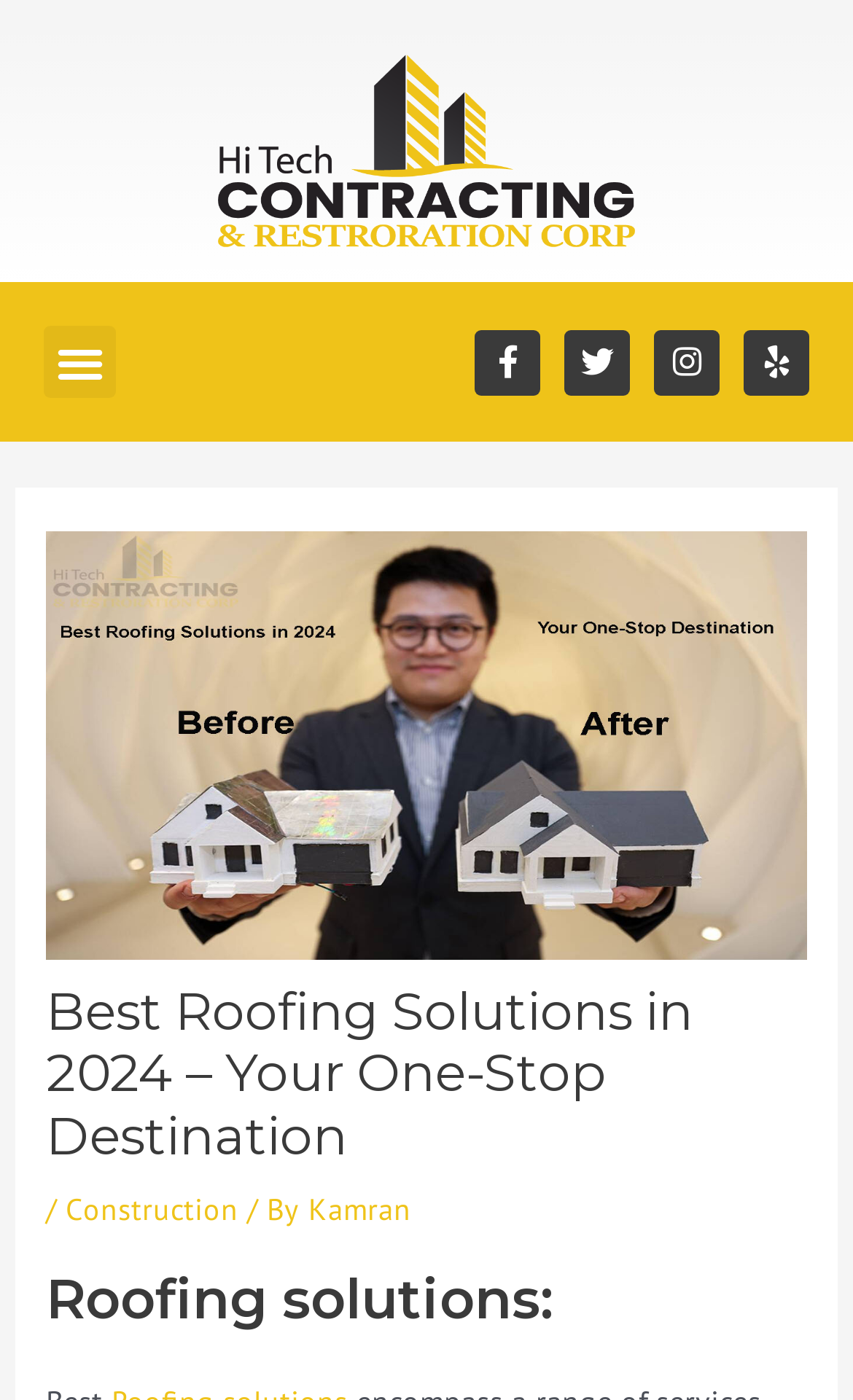Determine the bounding box coordinates for the element that should be clicked to follow this instruction: "Go to Twitter page". The coordinates should be given as four float numbers between 0 and 1, in the format [left, top, right, bottom].

[0.662, 0.235, 0.738, 0.282]